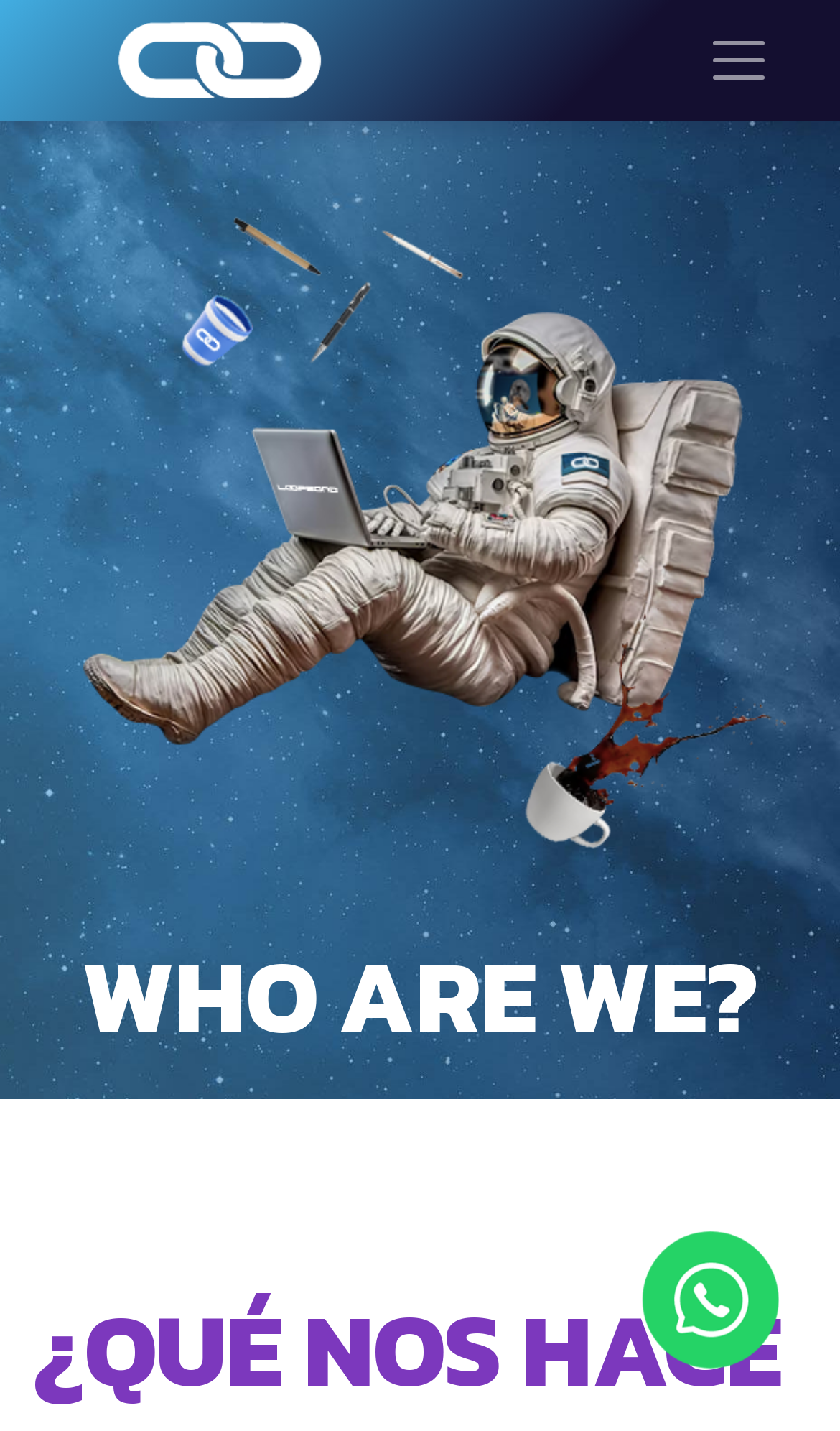Answer the question using only one word or a concise phrase: What is the text of the heading on the webpage?

WHO ARE WE?